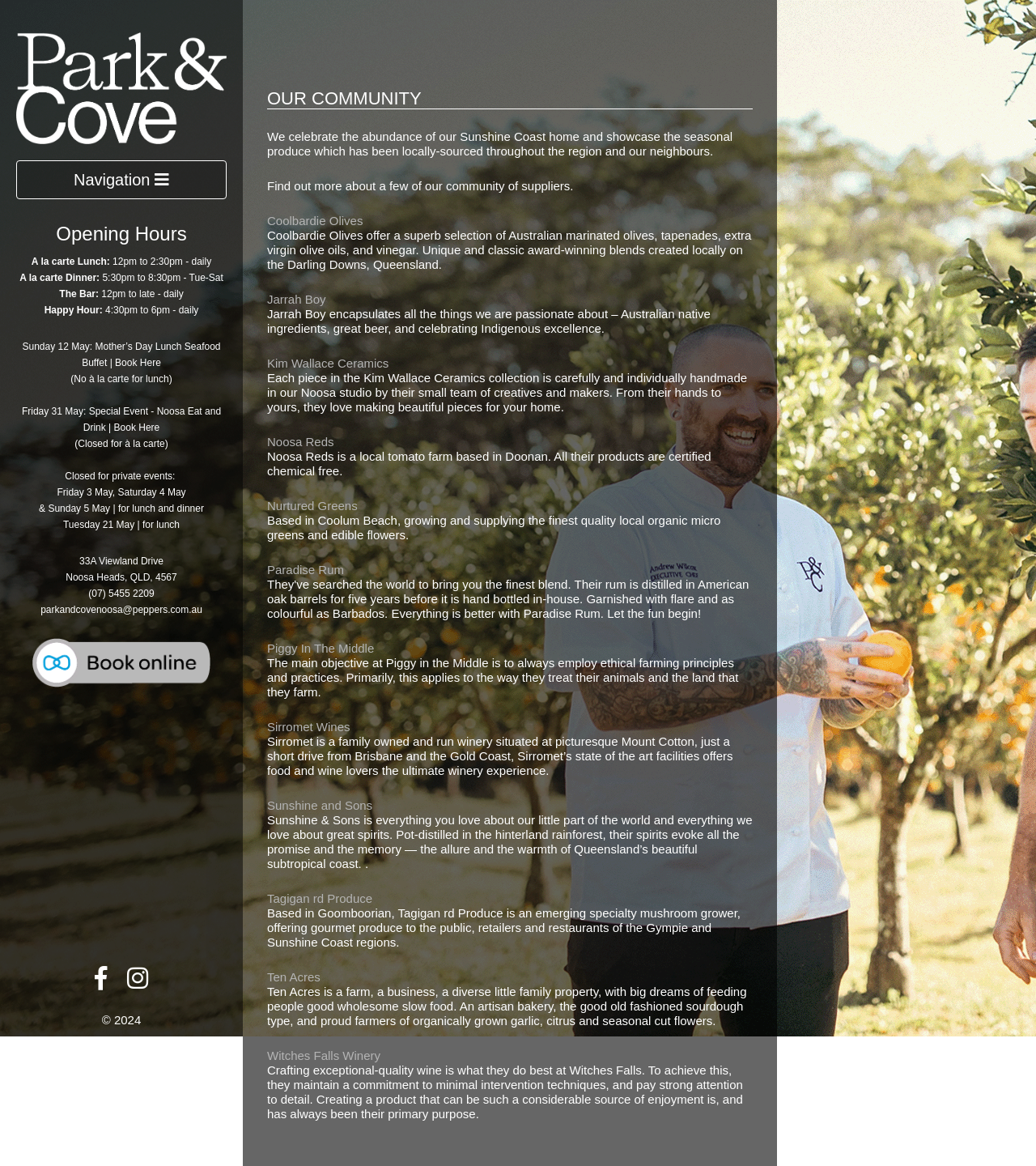Write an exhaustive caption that covers the webpage's main aspects.

The webpage is about "Our Community" at Park and Cove Noosa, showcasing local suppliers and their products. At the top, there is a heading "OUR COMMUNITY" followed by a brief description of the community's focus on locally sourced produce. Below this, there are several sections highlighting different suppliers, each with a link to their name, a brief description of their products, and sometimes an image.

To the left of the supplier sections, there is a column with links to Park & Cove Restaurant, an image of the restaurant, a navigation button, and a section displaying the restaurant's opening hours, including lunch and dinner times, happy hour, and special events.

Below the supplier sections, there is a section with the restaurant's address, phone number, and email address. There is also a link to book online and an image associated with it. At the very bottom, there are social media links and a copyright notice.

In total, there are 12 supplier sections, each with a link and a brief description. The webpage has a clean and organized layout, making it easy to navigate and find information about the local suppliers and the restaurant.